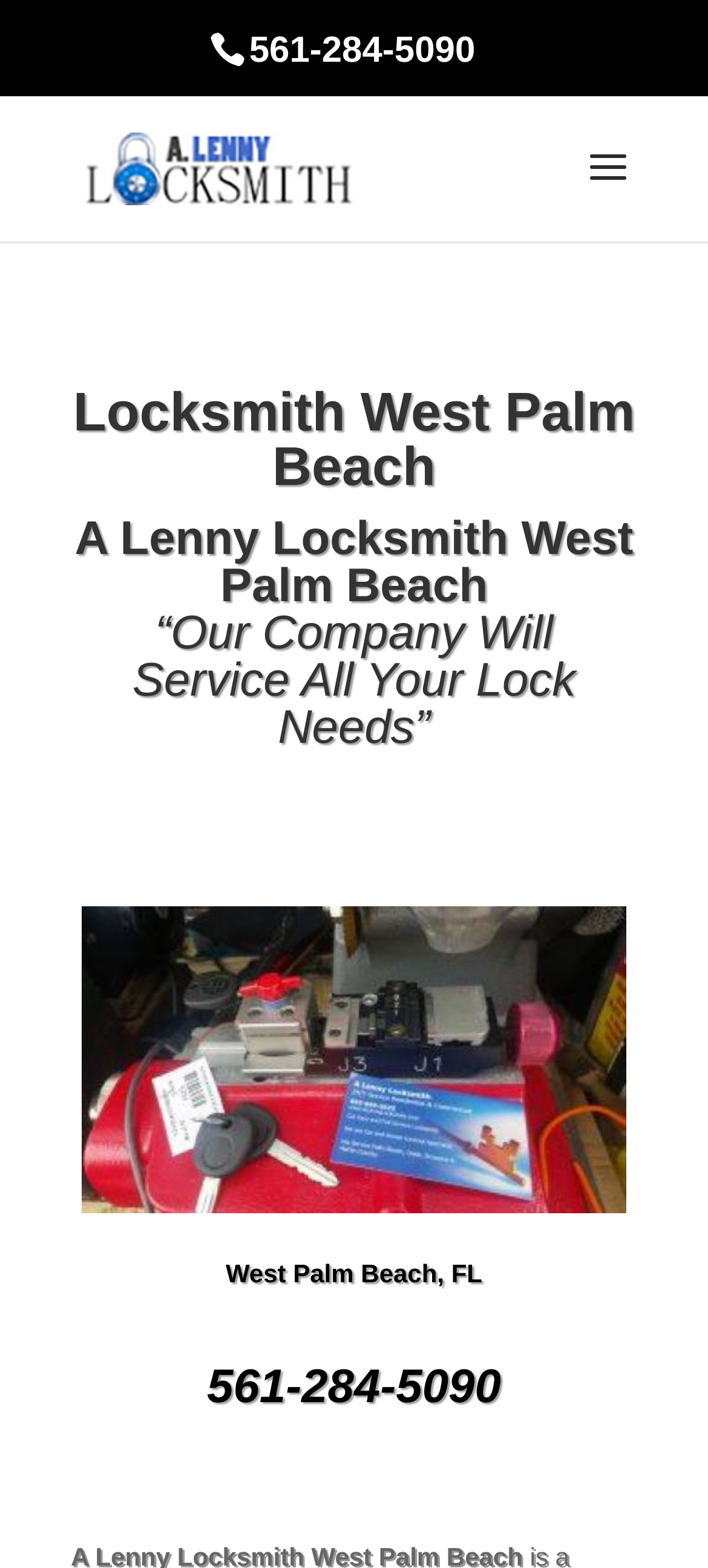Extract the main headline from the webpage and generate its text.

Locksmith West Palm Beach